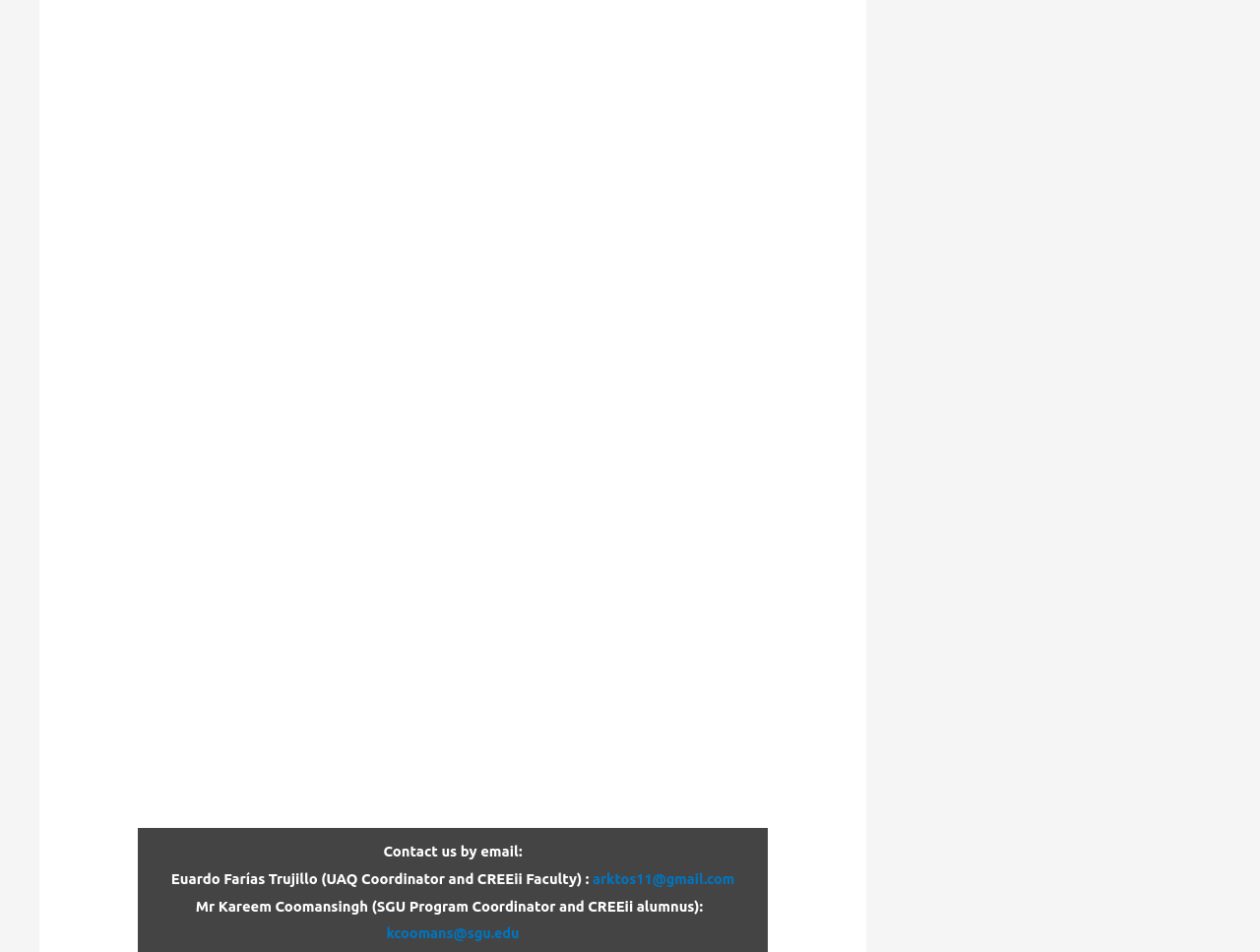Based on the element description: "arktos11@gmail.com", identify the bounding box coordinates for this UI element. The coordinates must be four float numbers between 0 and 1, listed as [left, top, right, bottom].

[0.471, 0.918, 0.588, 0.936]